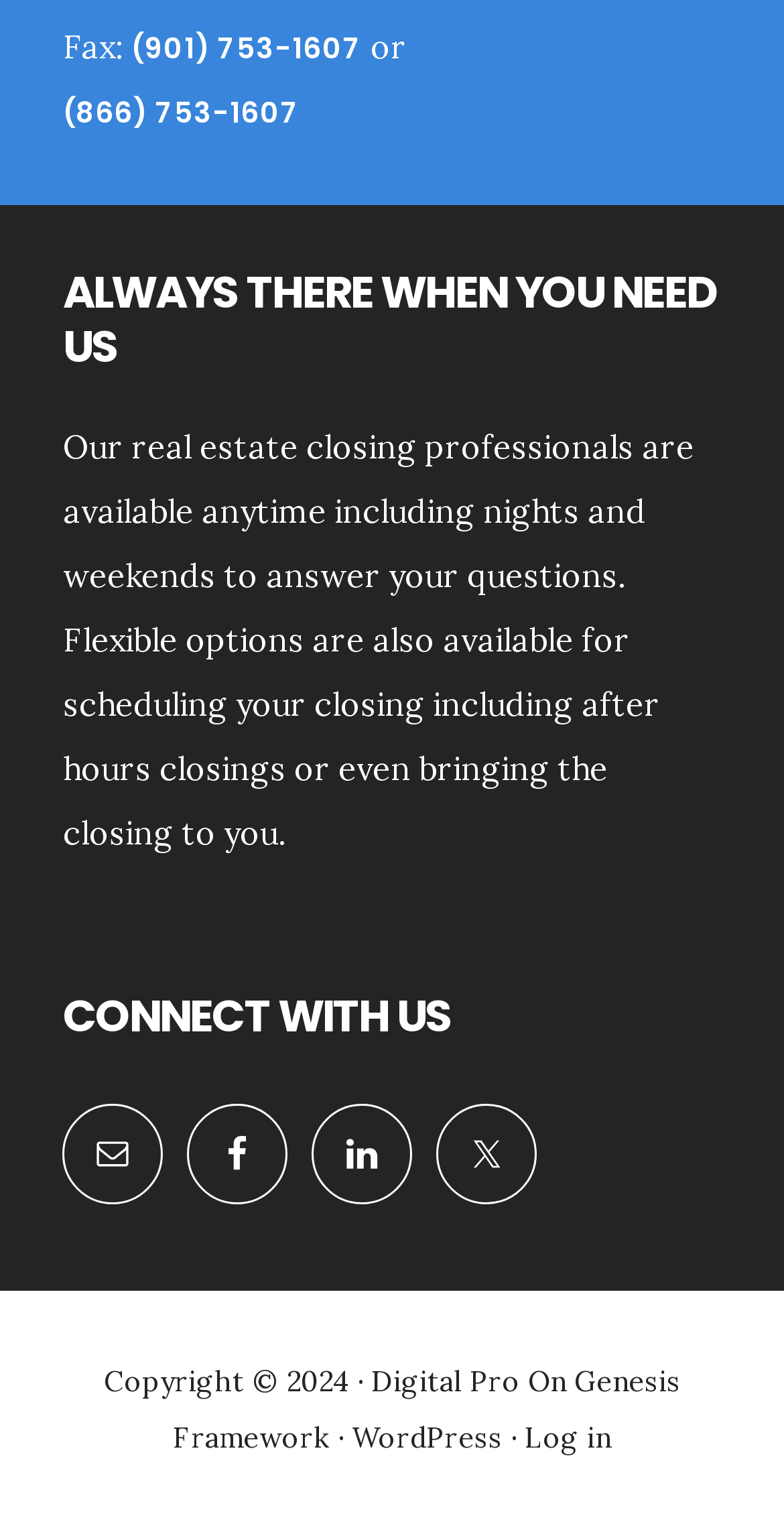Using the elements shown in the image, answer the question comprehensively: How many social media links are available?

The social media links are located in the 'CONNECT WITH US' section, and there are four links: 'Email', 'Facebook', 'LinkedIn', and 'Twitter'.